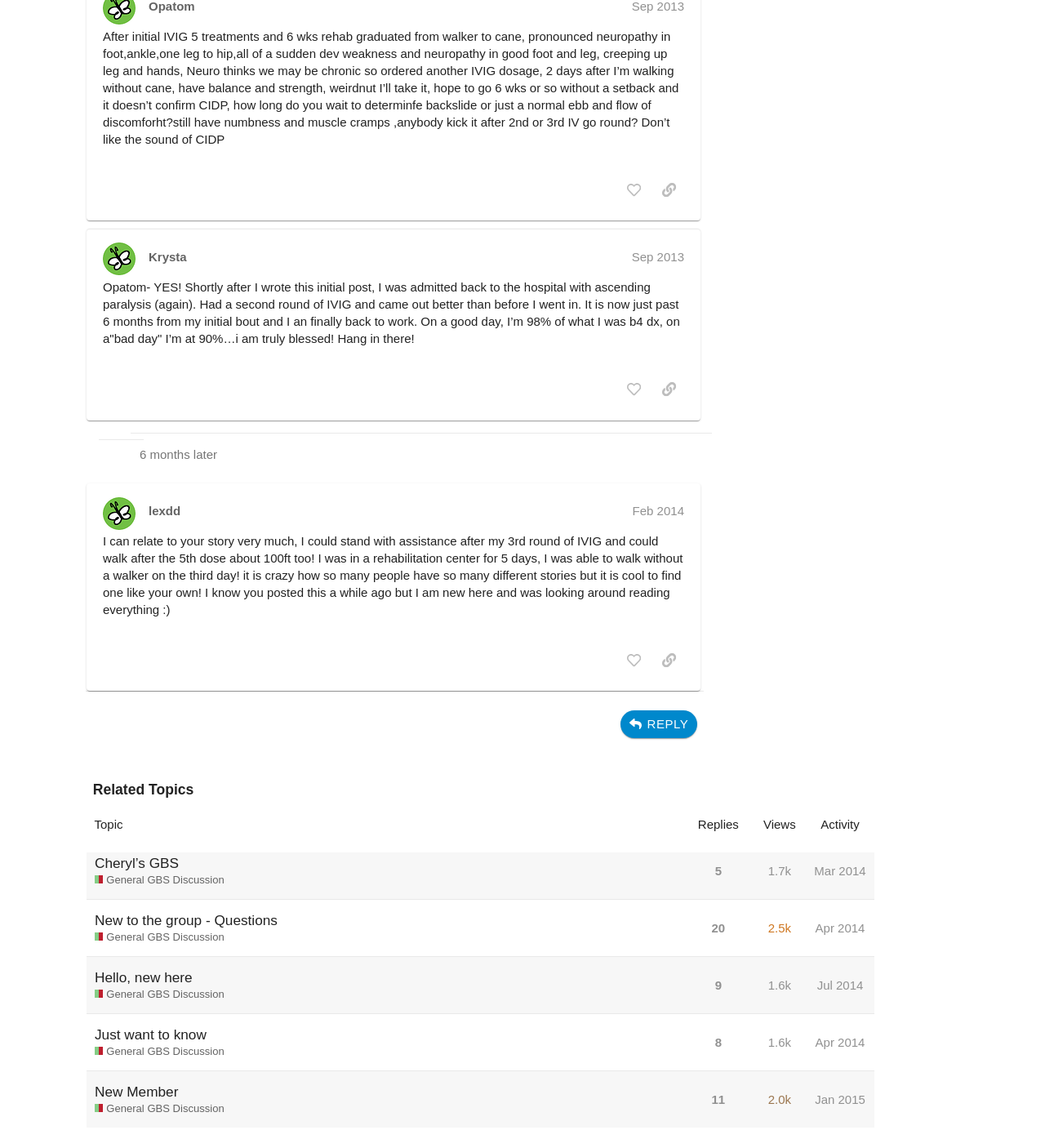Find the bounding box coordinates for the area that must be clicked to perform this action: "Follow The Bakehouse Theatre on their mailing list".

None